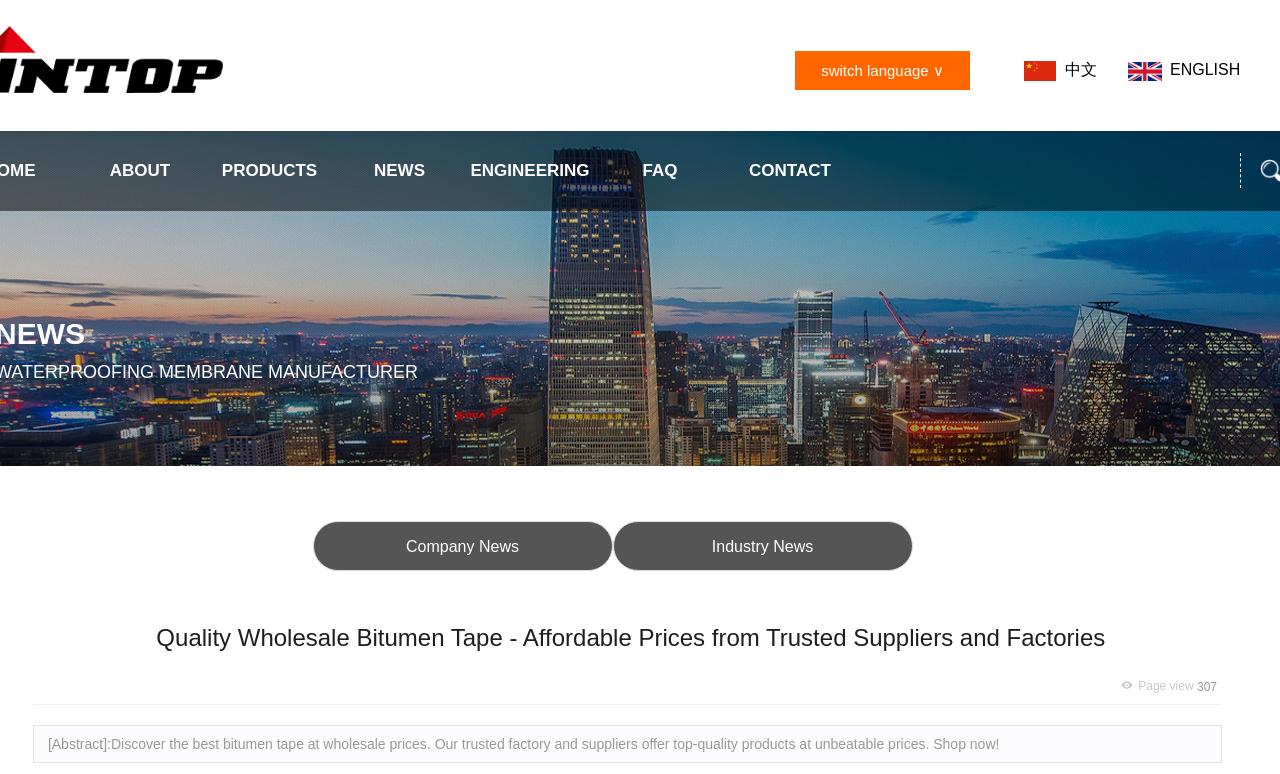Select the bounding box coordinates of the element I need to click to carry out the following instruction: "Read company news".

[0.253, 0.674, 0.47, 0.739]